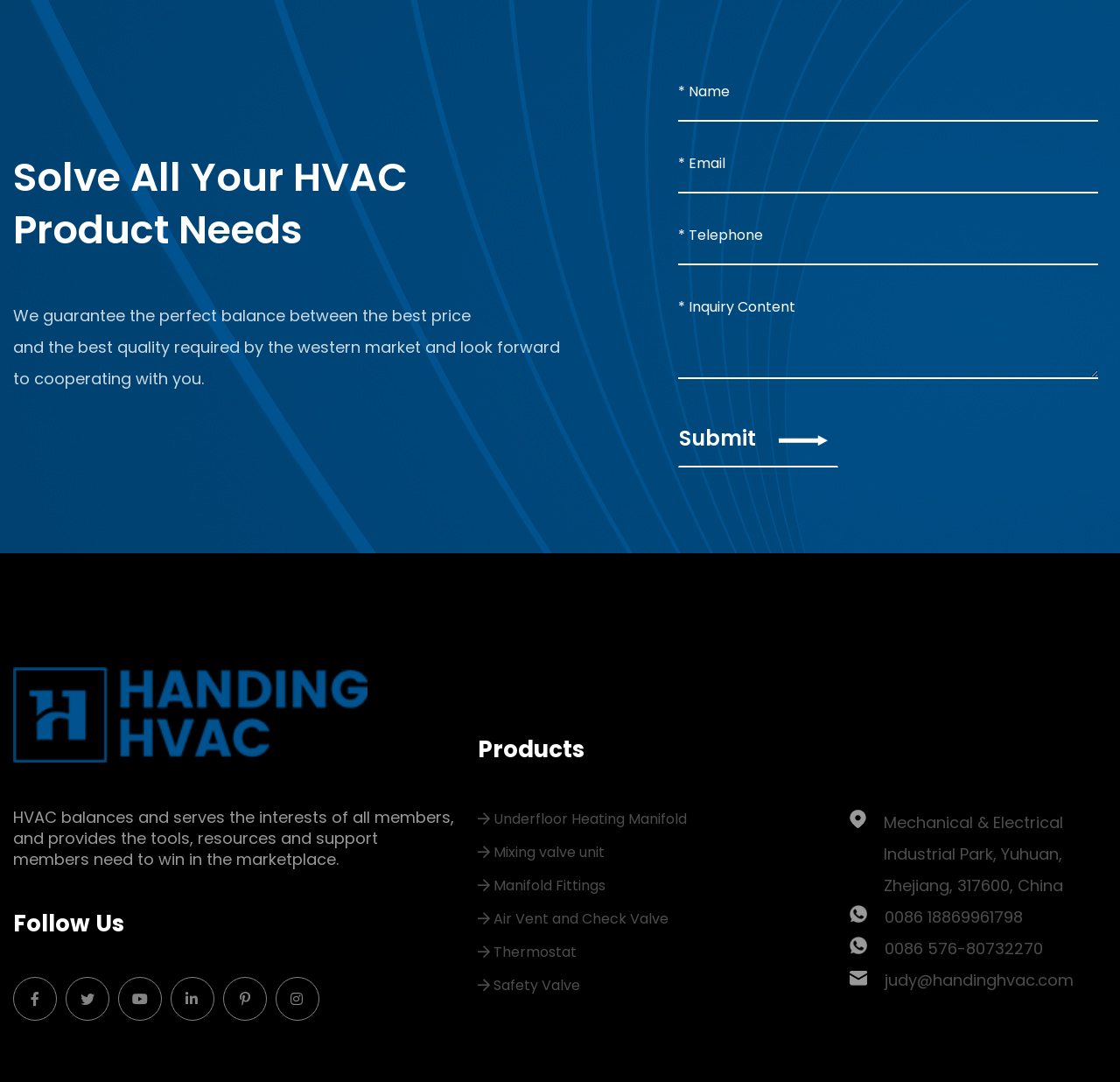With reference to the screenshot, provide a detailed response to the question below:
What social media platforms can users follow the company on?

The webpage contains links to the company's social media profiles, including Youtube, Pinterest, and Instagram. These links are located near the 'Follow Us' text, indicating that users can follow the company on these platforms.